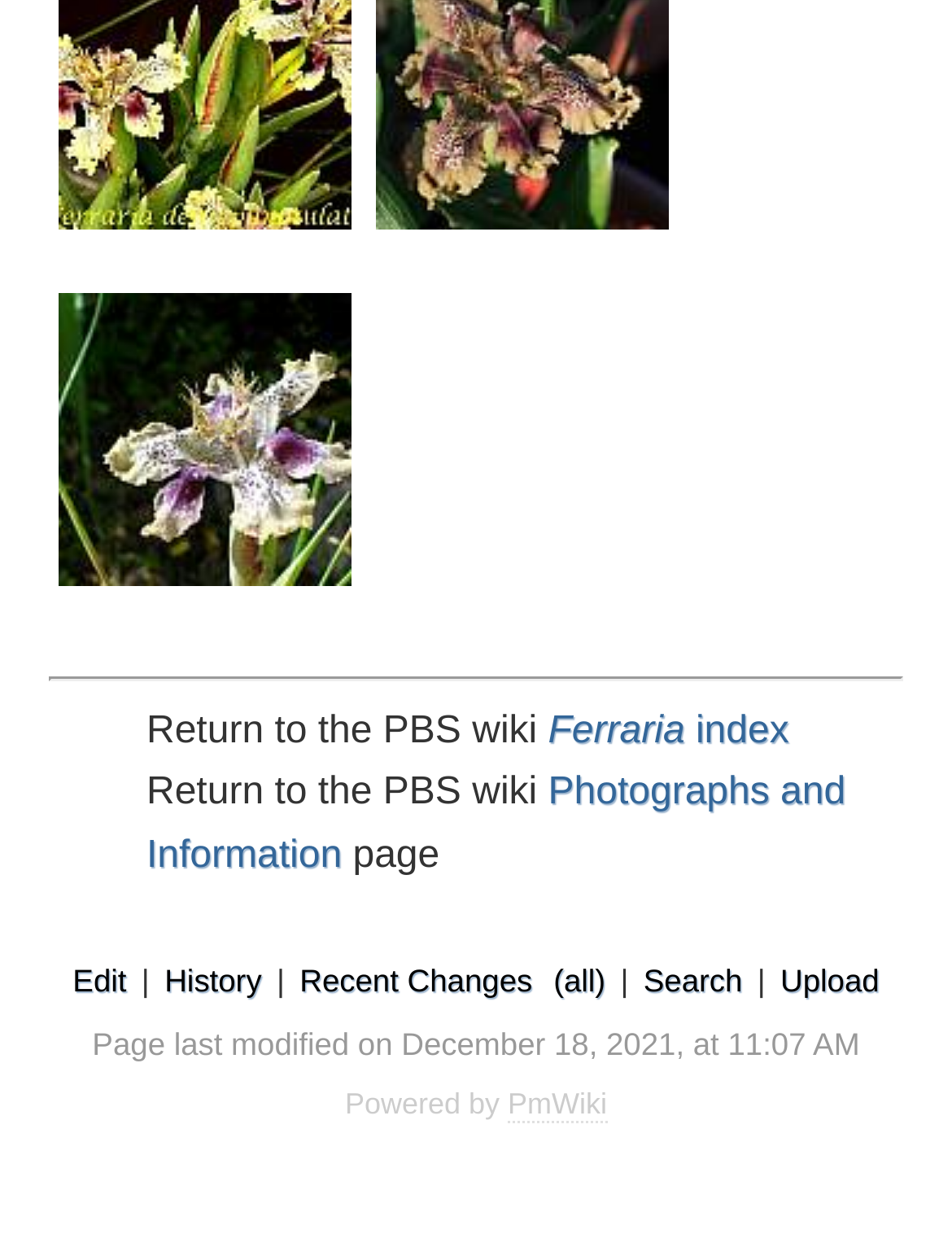Please provide the bounding box coordinates for the UI element as described: "Photographs and Information". The coordinates must be four floats between 0 and 1, represented as [left, top, right, bottom].

[0.154, 0.613, 0.888, 0.696]